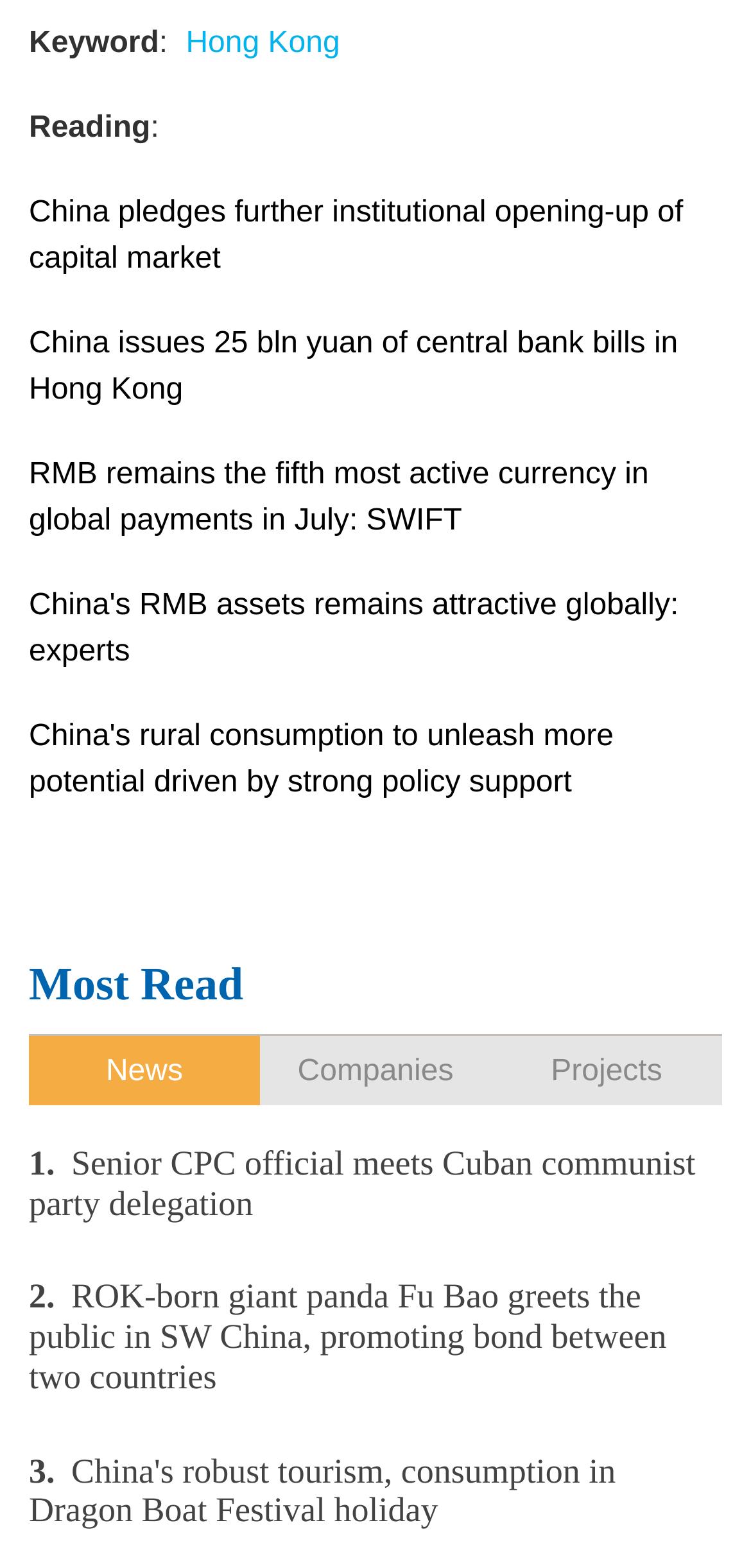What is the theme of the third news article?
Please give a detailed and elaborate answer to the question.

The third news article is related to tourism as indicated by the link element '3. China's robust tourism, consumption in Dragon Boat Festival holiday' with bounding box coordinates [0.038, 0.925, 0.962, 0.976].